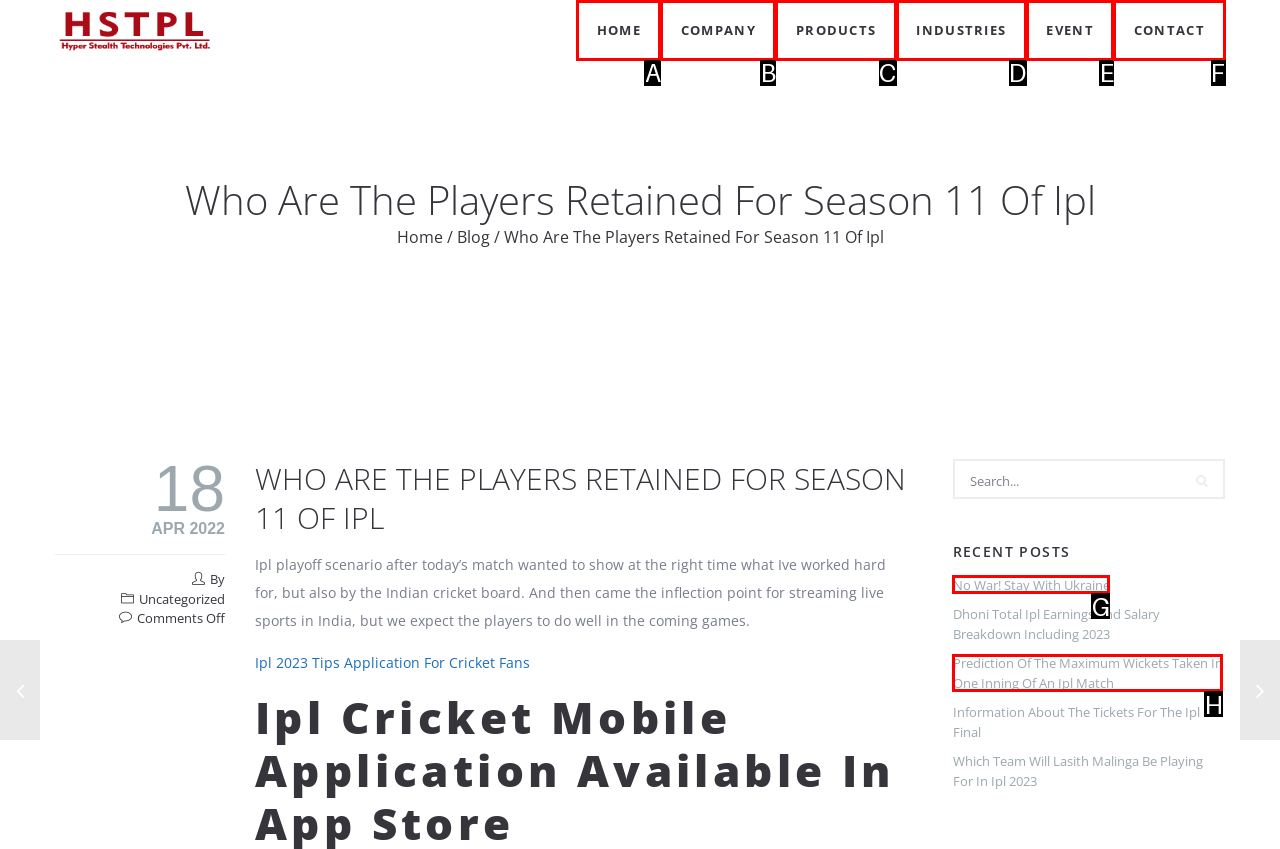Select the correct option based on the description: Products
Answer directly with the option’s letter.

C